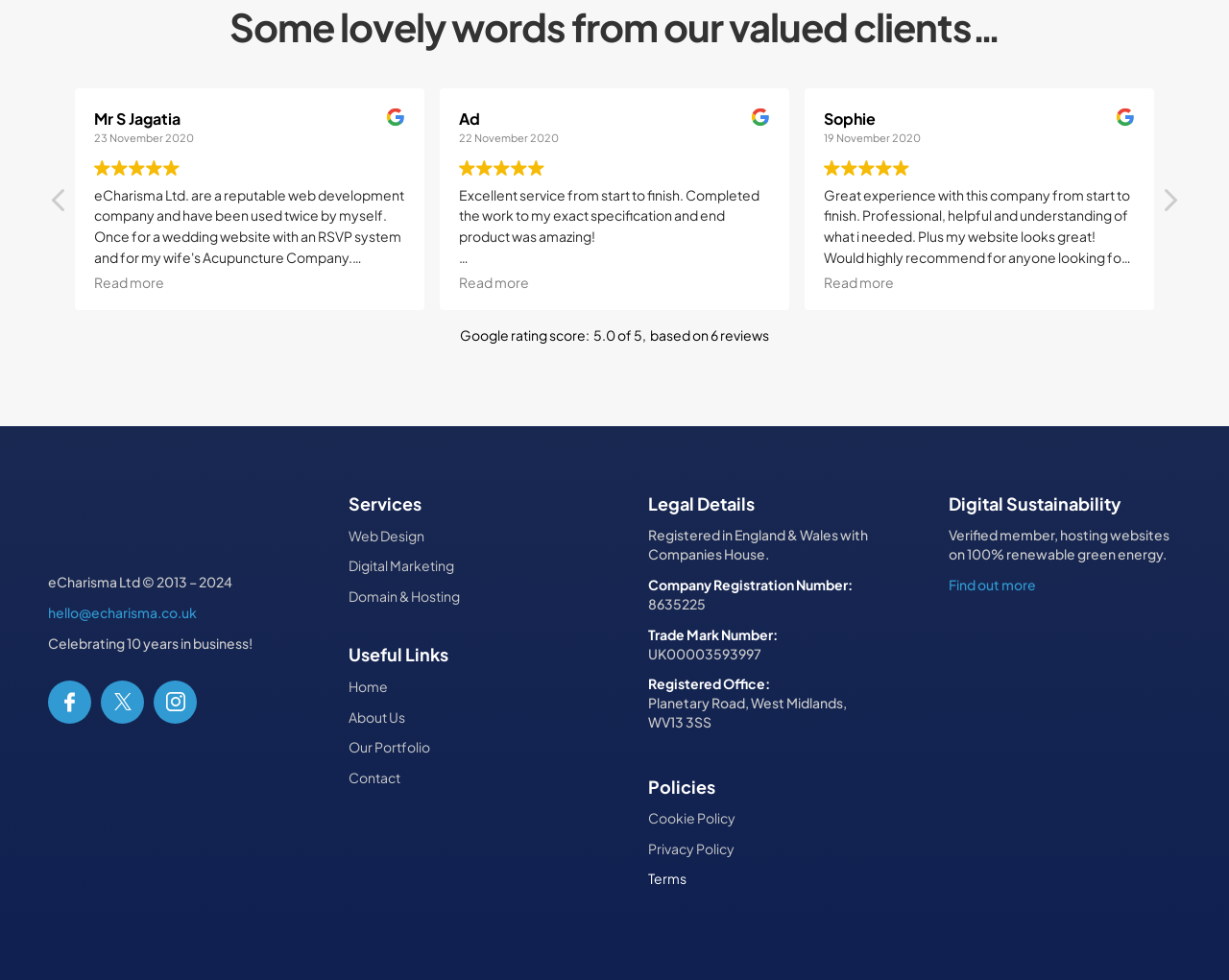Please find the bounding box coordinates of the section that needs to be clicked to achieve this instruction: "Visit the Facebook page".

[0.039, 0.694, 0.074, 0.738]